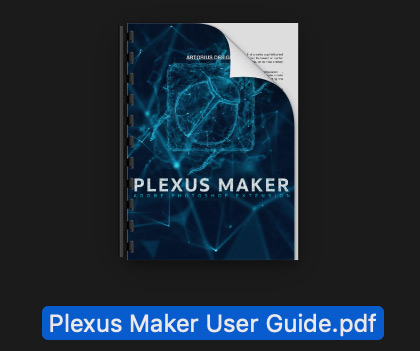Is the user guide available in digital format?
Examine the image closely and answer the question with as much detail as possible.

The label at the bottom of the cover identifies the document as 'Plexus Maker User Guide.pdf', which suggests that the guide is available for download or reference in a digital format. This digital format makes it easily accessible and convenient for users to access the guide.